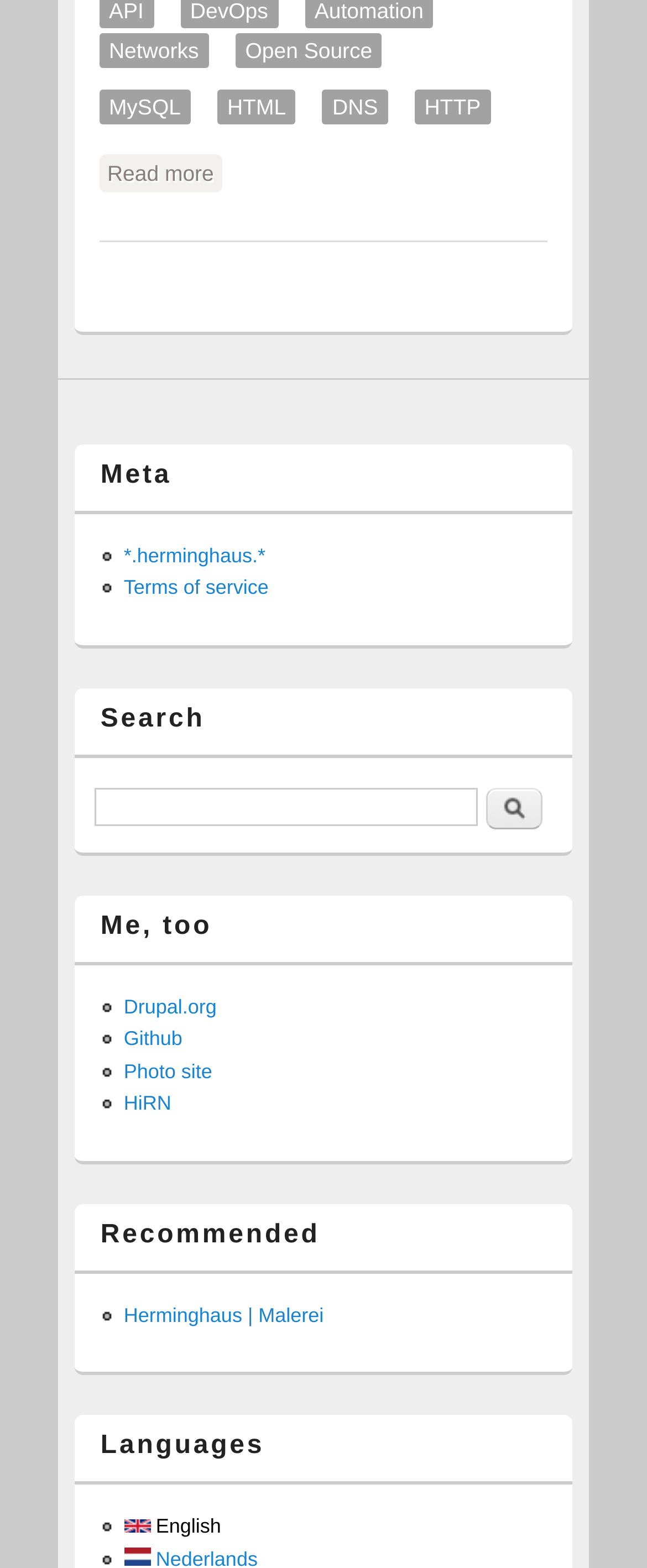Using the information shown in the image, answer the question with as much detail as possible: How many list markers are under the 'Me, too' heading?

I counted the list markers under the 'Me, too' heading, which is denoted by the element with text 'Me, too', and found four list markers with corresponding links.